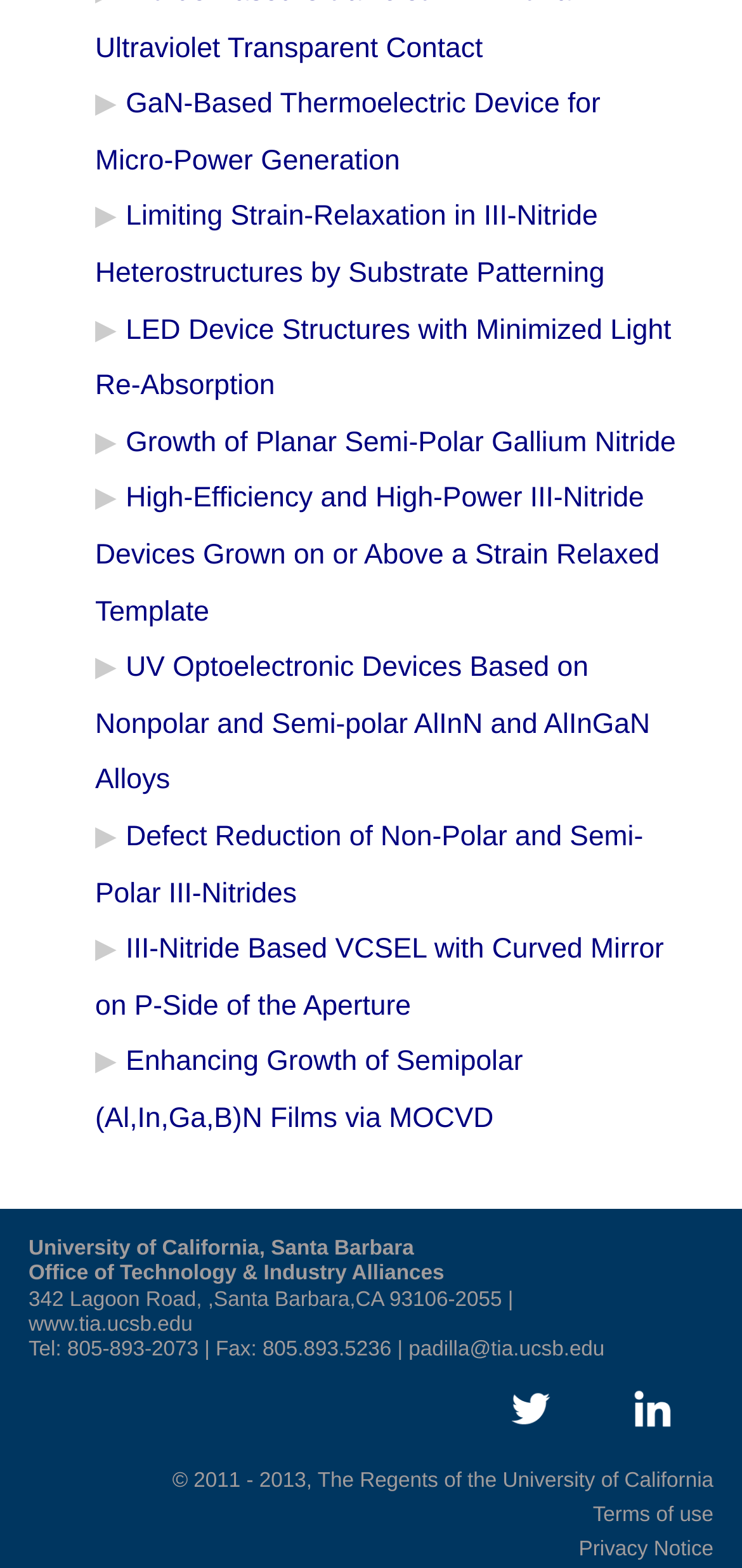Indicate the bounding box coordinates of the element that needs to be clicked to satisfy the following instruction: "Visit the University of California, Santa Barbara website". The coordinates should be four float numbers between 0 and 1, i.e., [left, top, right, bottom].

[0.038, 0.789, 0.558, 0.804]